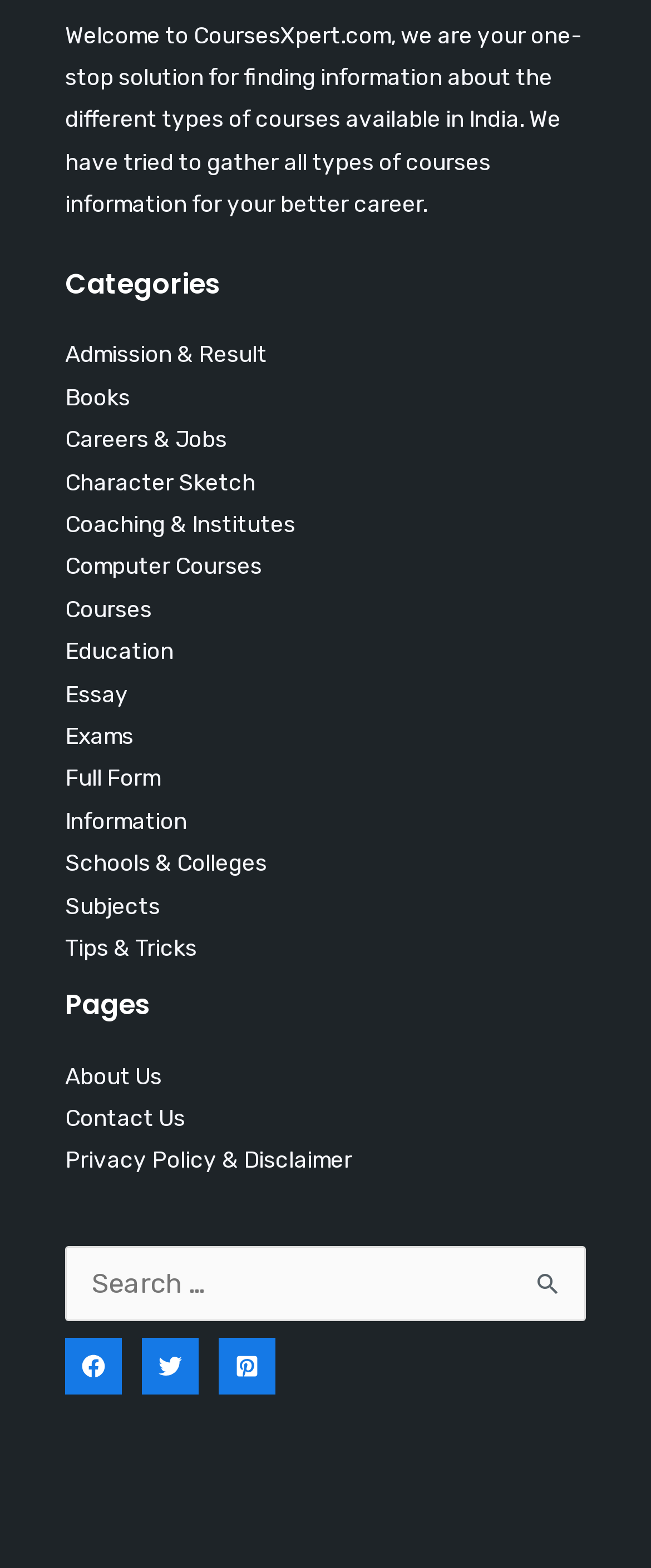Extract the bounding box coordinates for the UI element described as: "Tips & Tricks".

[0.1, 0.596, 0.303, 0.613]